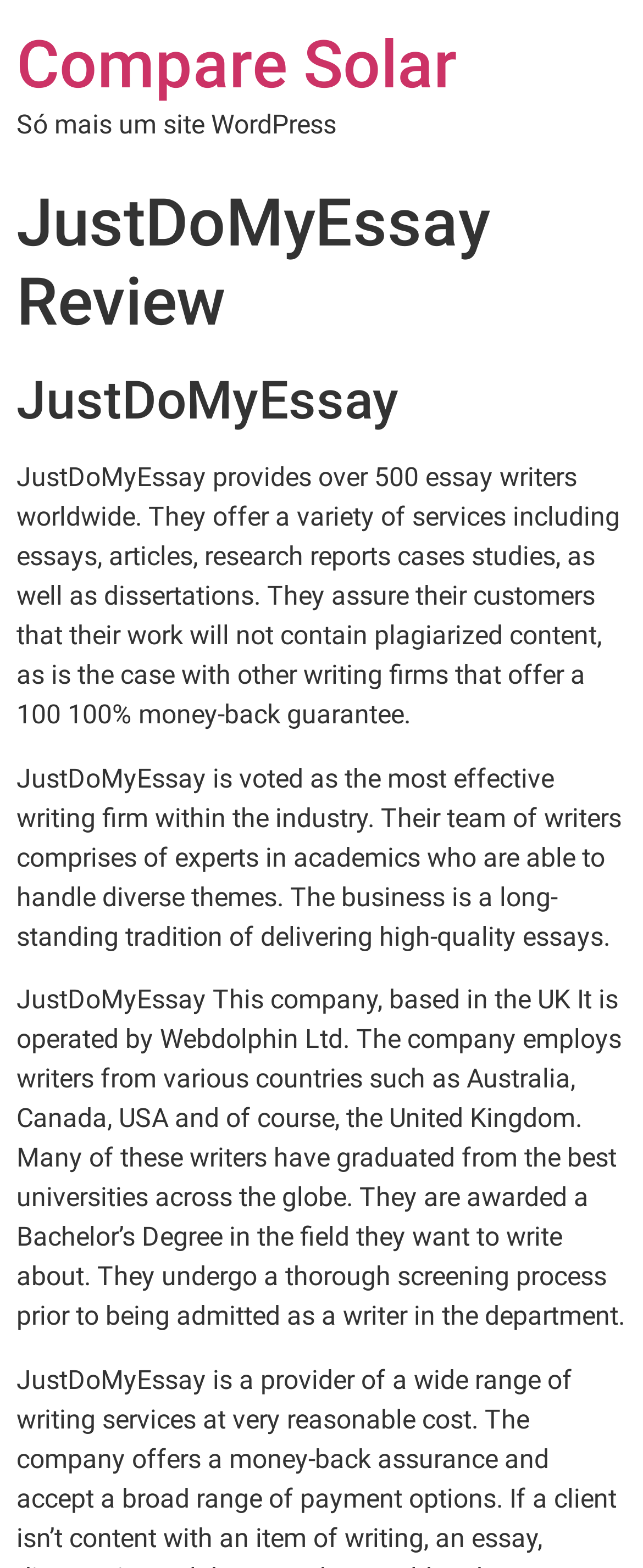How many essay writers does JustDoMyEssay have?
Examine the image and provide an in-depth answer to the question.

According to the webpage content, JustDoMyEssay provides over 500 essay writers worldwide, as stated in the StaticText element with bounding box coordinates [0.026, 0.295, 0.964, 0.466].